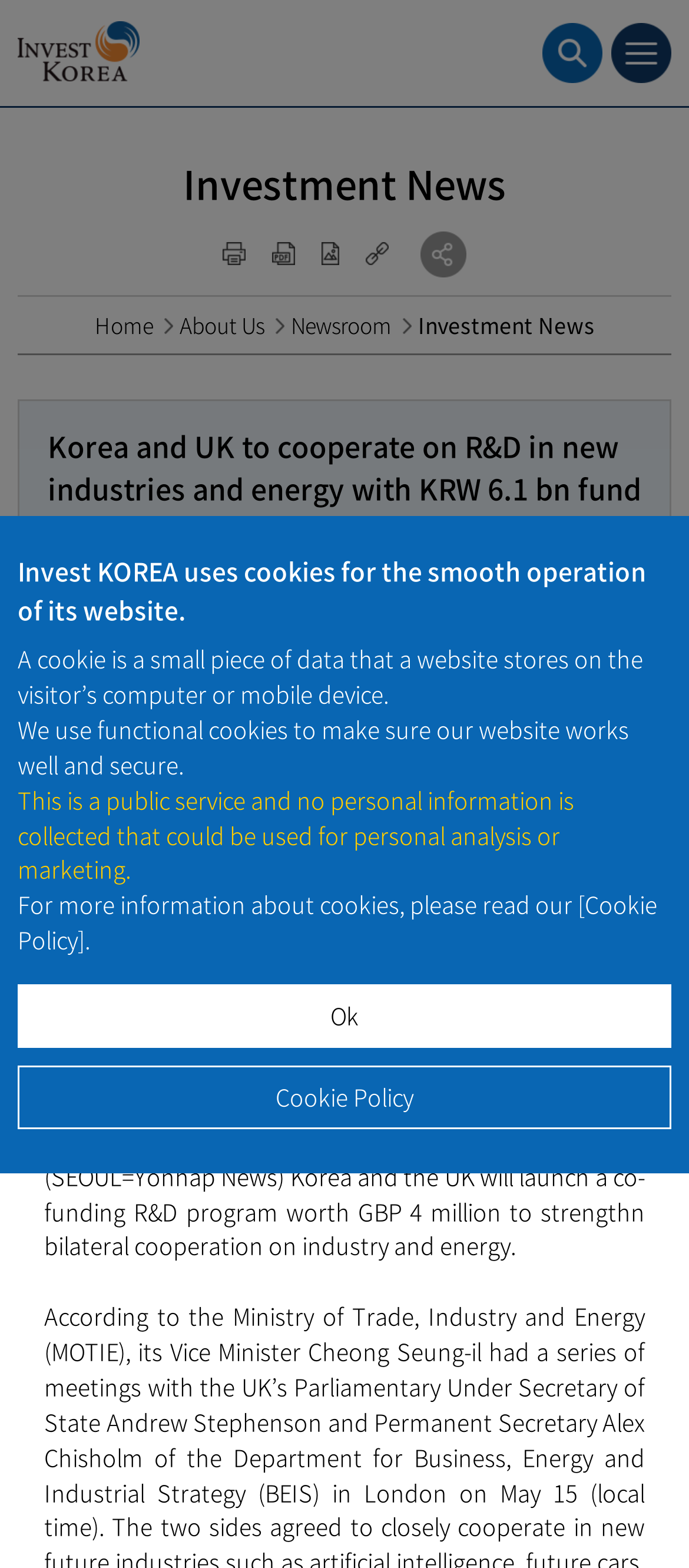What is the relationship between Korea and the UK according to the article?
Please provide a detailed and comprehensive answer to the question.

The relationship between Korea and the UK according to the article can be found in the article content, where it says 'Korea and the UK will launch a co-funding R&D program... to strengthn bilateral cooperation on industry and energy.'